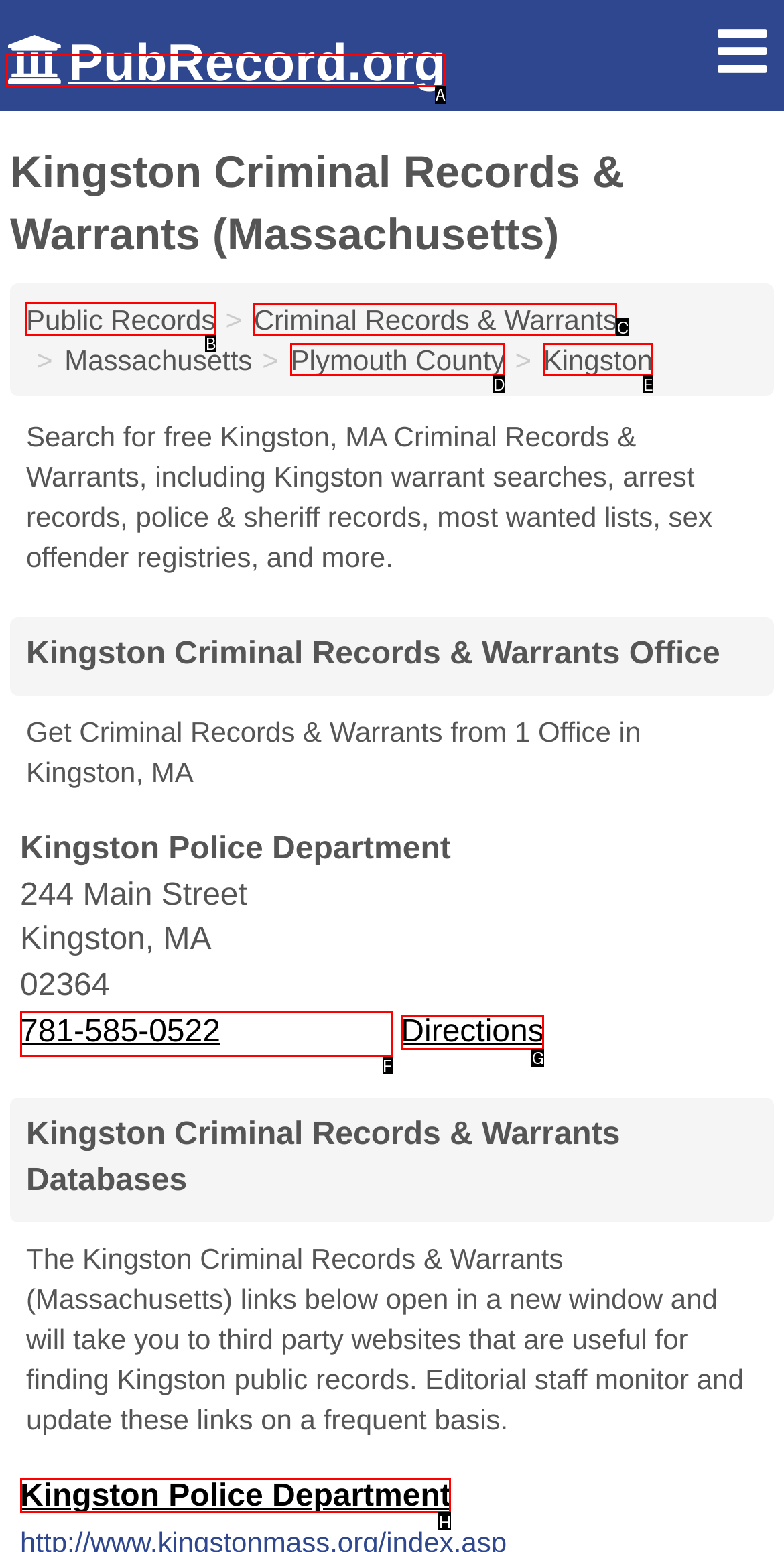Which HTML element should be clicked to complete the following task: Search for Public Records?
Answer with the letter corresponding to the correct choice.

B